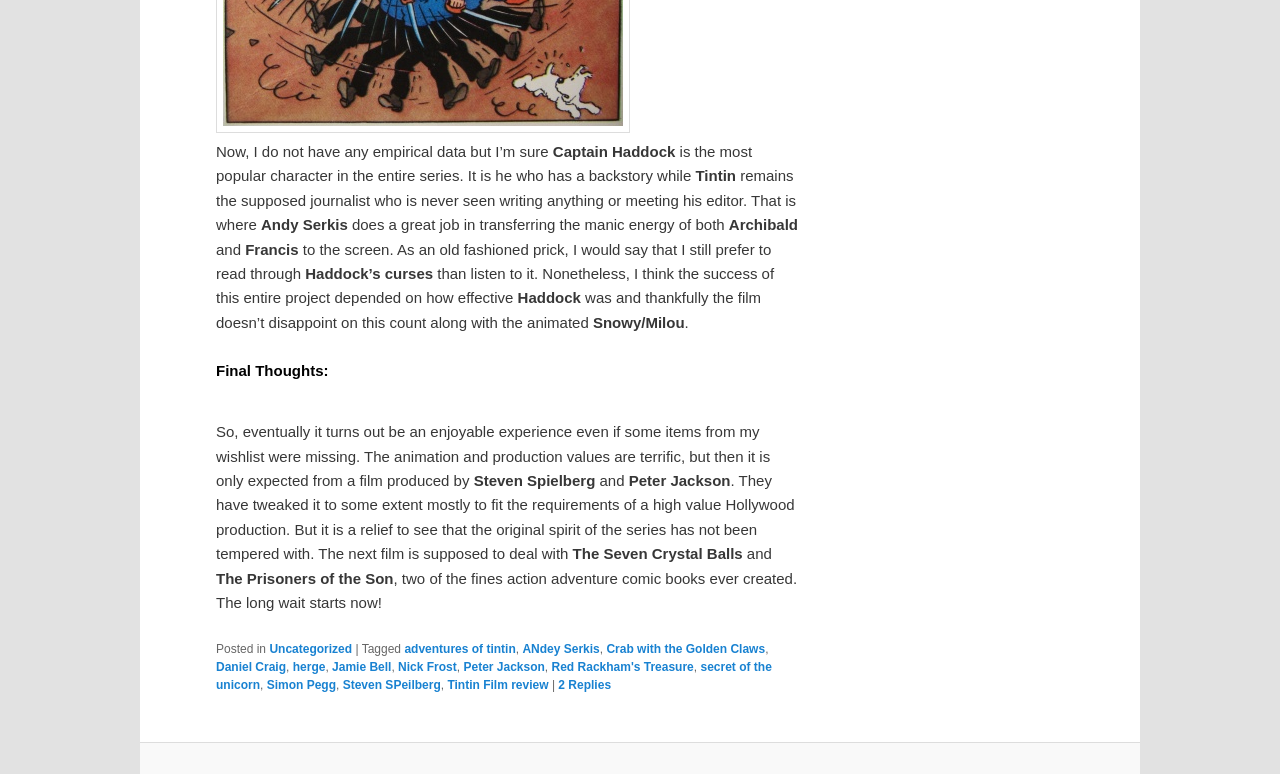Find the bounding box coordinates of the clickable region needed to perform the following instruction: "Check the comments on the Tintin Film review". The coordinates should be provided as four float numbers between 0 and 1, i.e., [left, top, right, bottom].

[0.436, 0.876, 0.477, 0.894]